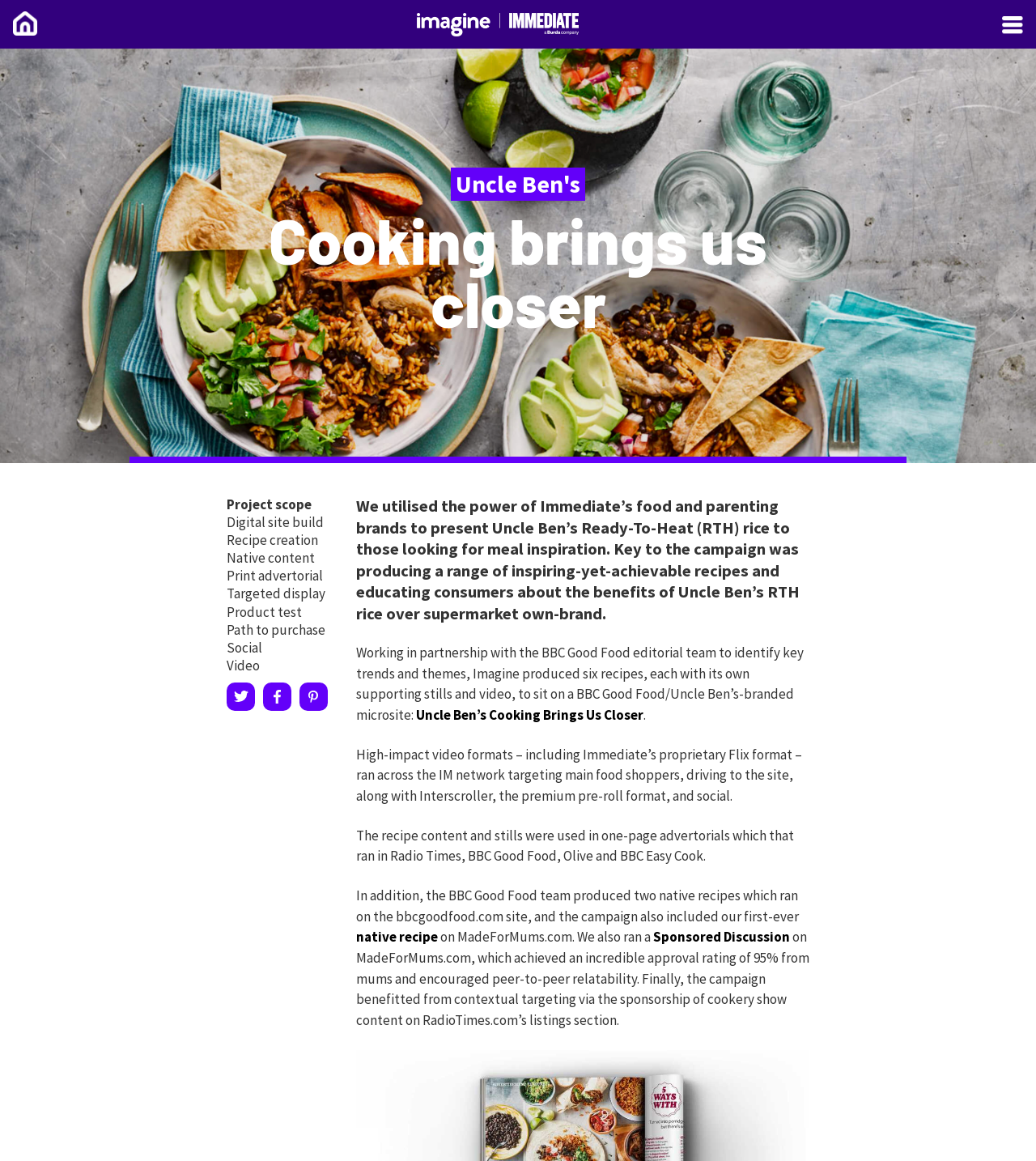Please provide the bounding box coordinates for the UI element as described: "alt="imagine by immediate"". The coordinates must be four floats between 0 and 1, represented as [left, top, right, bottom].

[0.402, 0.019, 0.559, 0.035]